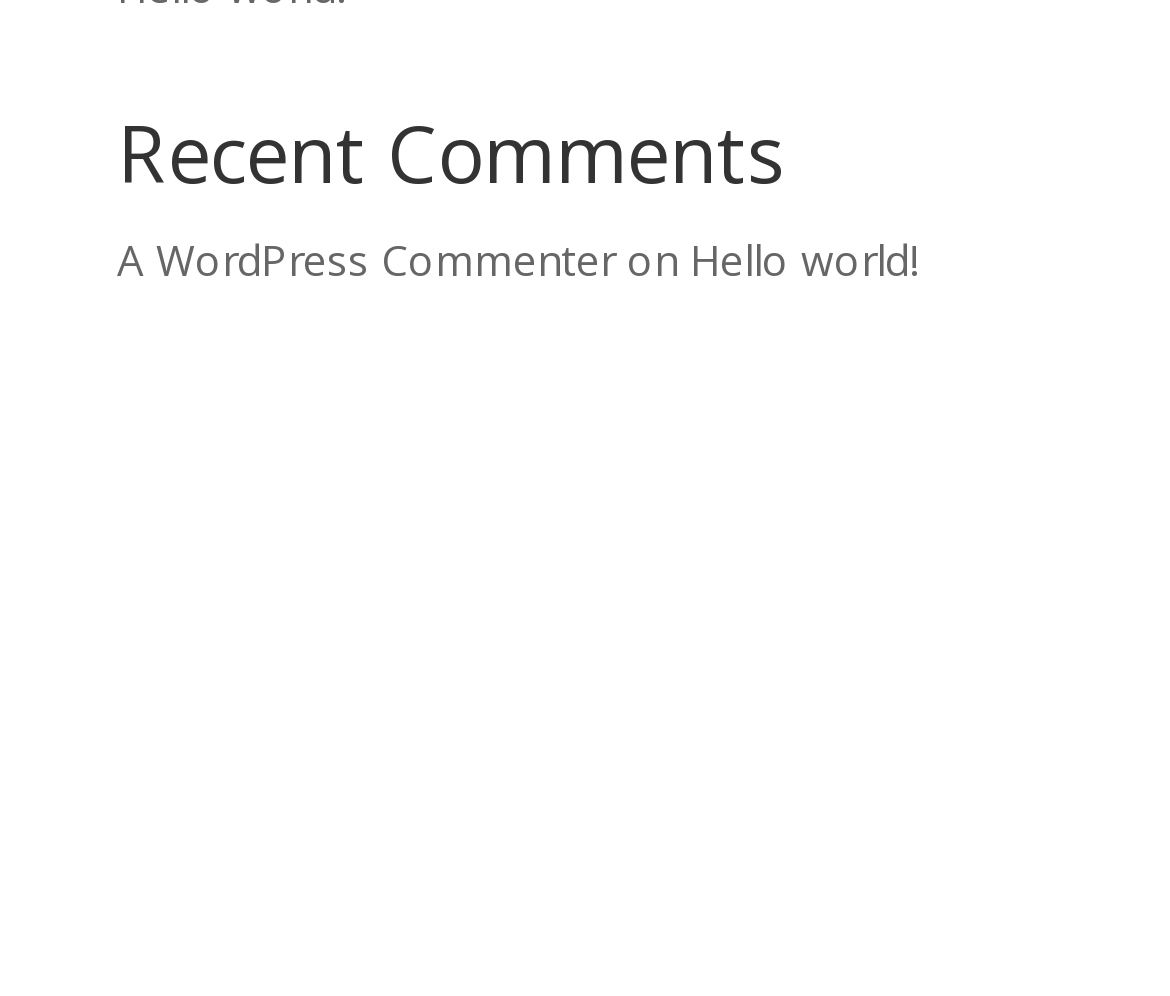Identify the bounding box of the HTML element described here: "Uncategorized". Provide the coordinates as four float numbers between 0 and 1: [left, top, right, bottom].

[0.39, 0.701, 0.631, 0.758]